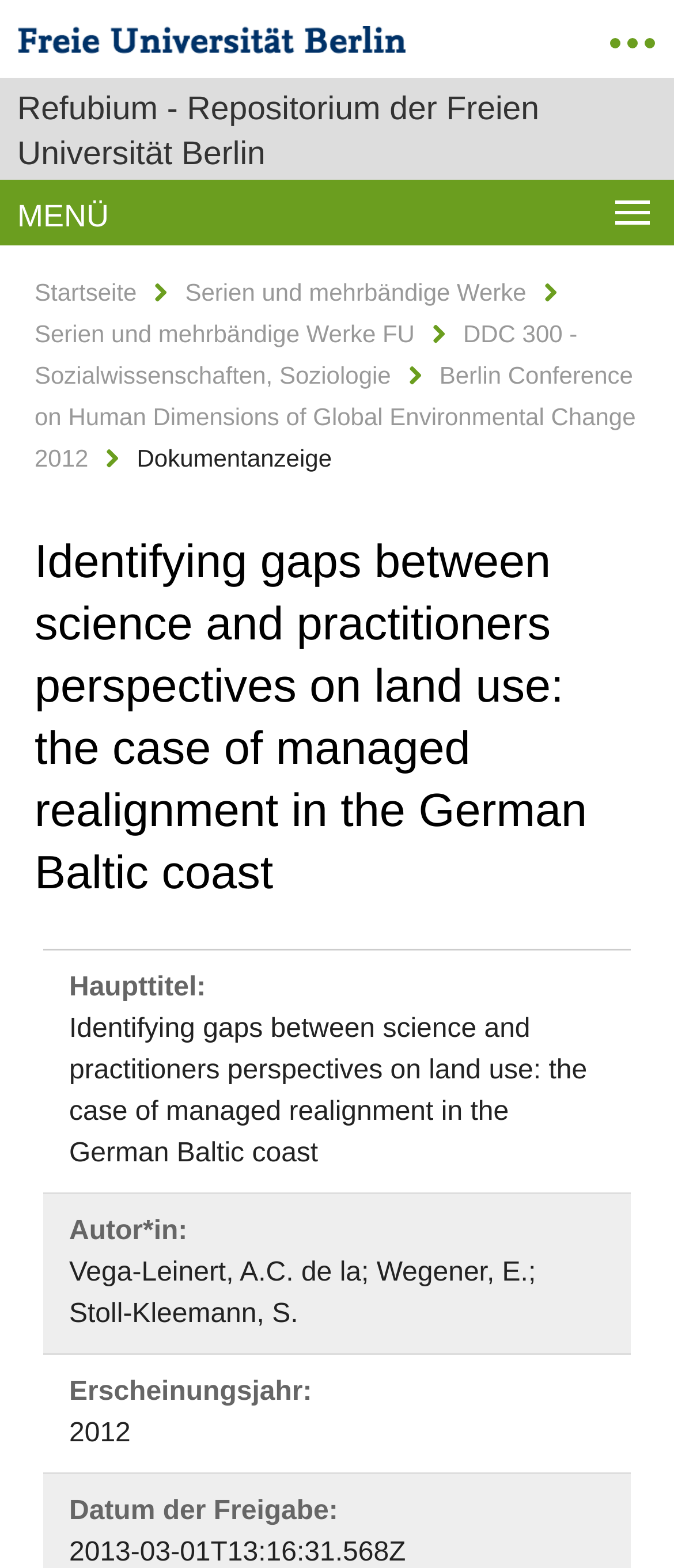Explain in detail what you observe on this webpage.

The webpage is about a research paper titled "Identifying gaps between science and practitioners perspectives on land use: the case of managed realignment in the German Baltic coast". At the top left corner, there is a logo of the Freien Universität Berlin, which is an image with an alternative text "Logo der Freien Universität Berlin". Next to the logo, there is a heading "Refubium - Repositorium der Freien Universität Berlin" which is also a link.

Below the logo and the heading, there is a menu section with a label "MENÜ" and several links, including "Startseite", "Serien und mehrbändige Werke", "Serien und mehrbändige Werke FU", "DDC 300 - Sozialwissenschaften, Soziologie", and "Berlin Conference on Human Dimensions of Global Environmental Change 2012". These links are aligned horizontally and take up about half of the page width.

On the right side of the menu section, there is a section labeled "Dokumentanzeige". Below this section, the main content of the webpage begins, which is the research paper's metadata. The title of the paper is displayed as a heading, followed by several sections of information, including "Haupttitel:", "Autor*in:", "Erscheinungsjahr:", and "Datum der Freigabe:". Each section has a label and a corresponding value, such as the authors' names and the publication year. The metadata sections are arranged vertically and take up about half of the page height.